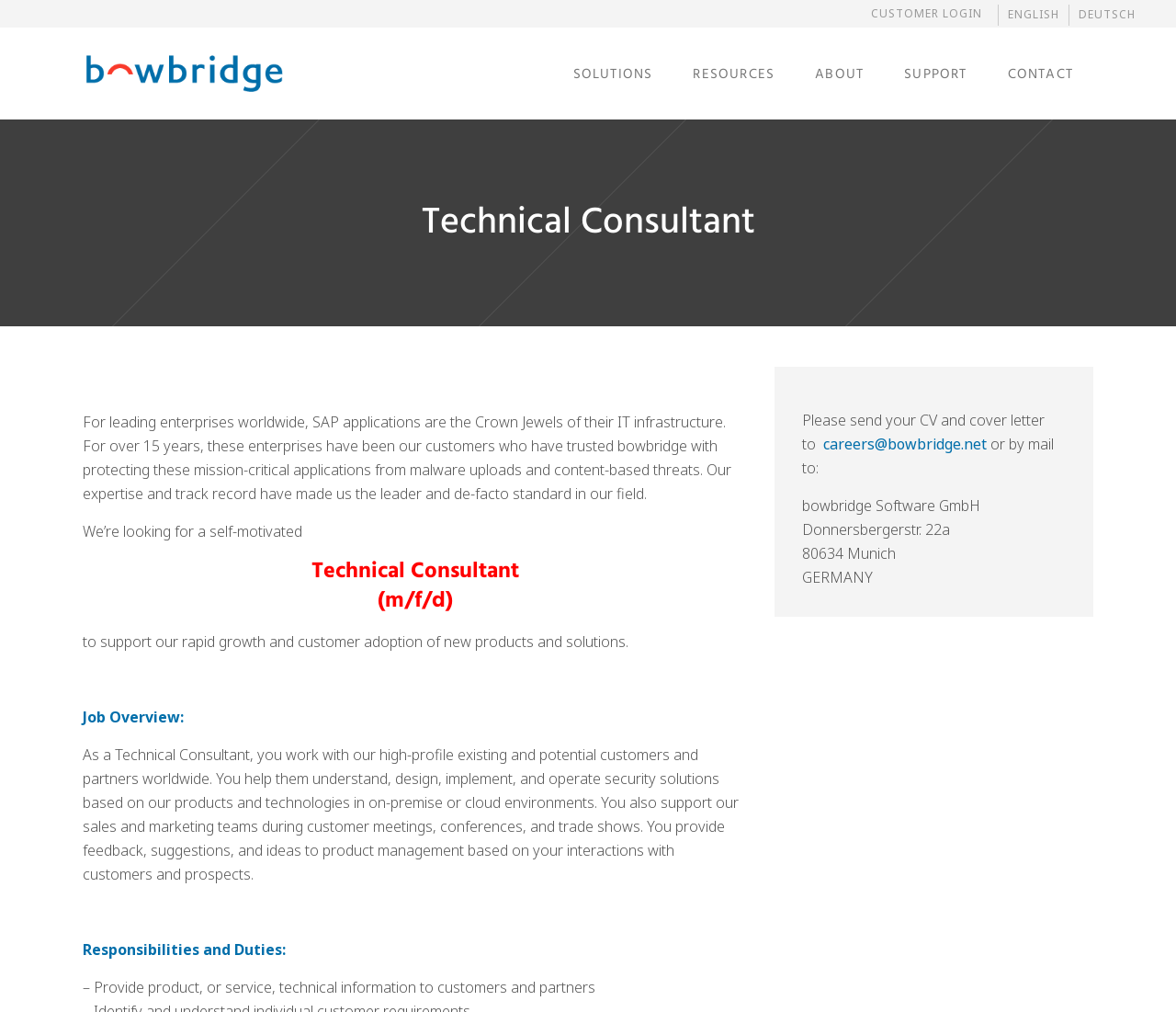Determine the bounding box coordinates of the clickable region to follow the instruction: "Contact us via email".

[0.7, 0.429, 0.839, 0.449]